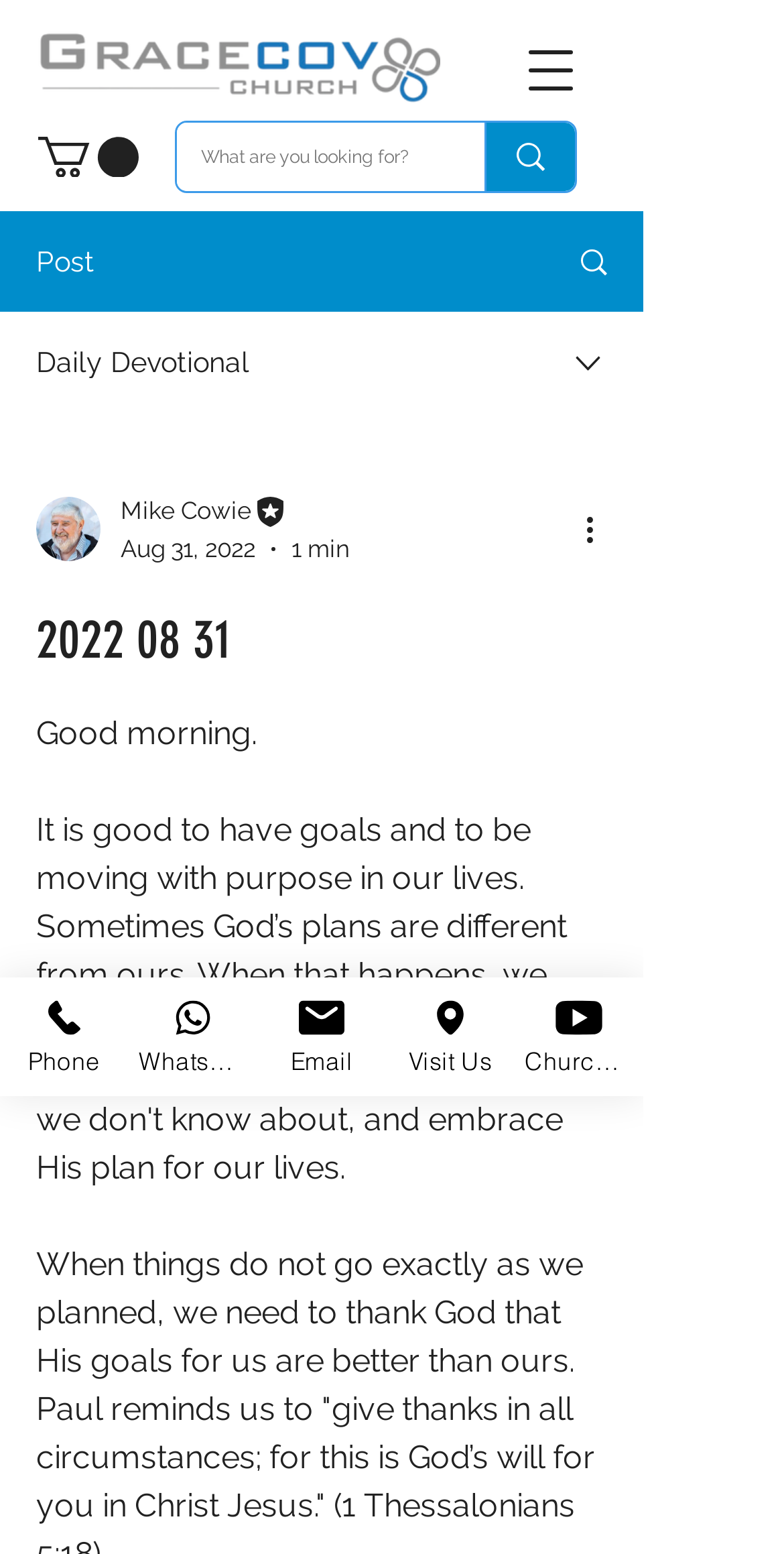Identify the bounding box for the UI element specified in this description: "aria-label="More actions"". The coordinates must be four float numbers between 0 and 1, formatted as [left, top, right, bottom].

[0.738, 0.325, 0.8, 0.356]